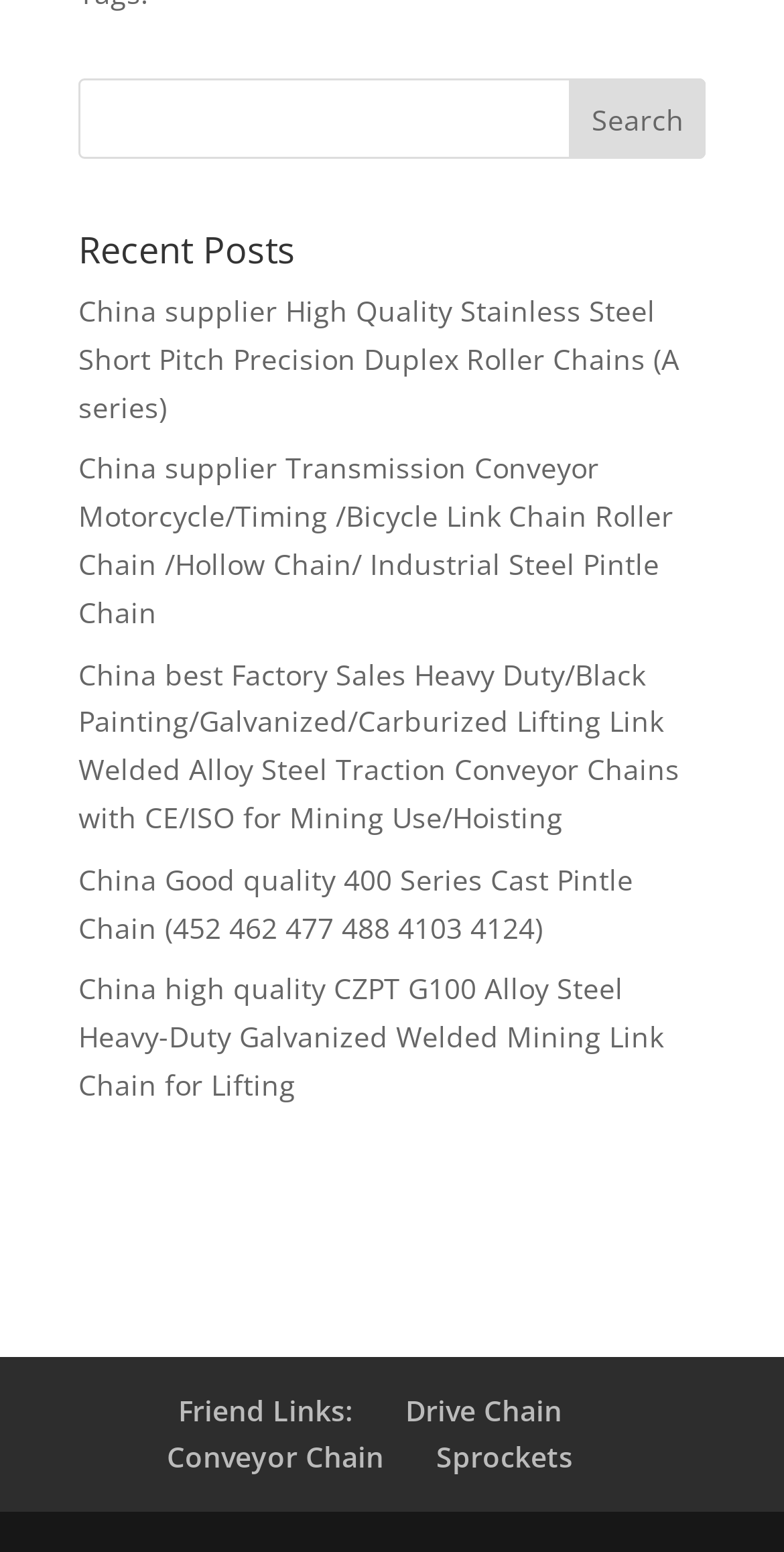What is the category of the link 'Drive Chain'?
Please answer the question with as much detail as possible using the screenshot.

The link 'Drive Chain' is located at the bottom of the webpage, and it is grouped with other links such as 'Conveyor Chain' and 'Sprockets'. This suggests that these links are categorized as 'Friend Links', which may be related to the main topic of the webpage.